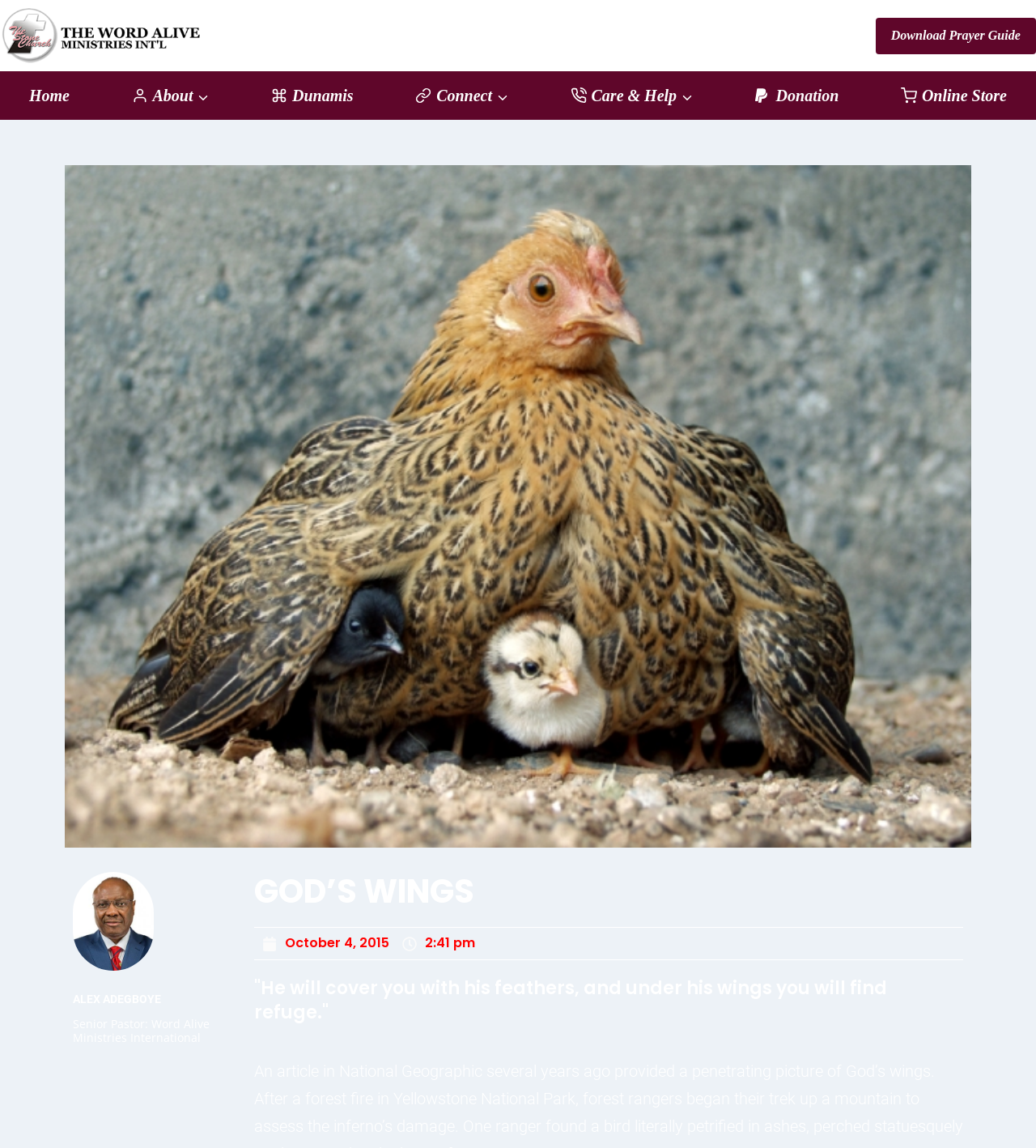Determine the bounding box for the HTML element described here: "alt="Word Alive Ministries International"". The coordinates should be given as [left, top, right, bottom] with each number being a float between 0 and 1.

[0.0, 0.007, 0.195, 0.055]